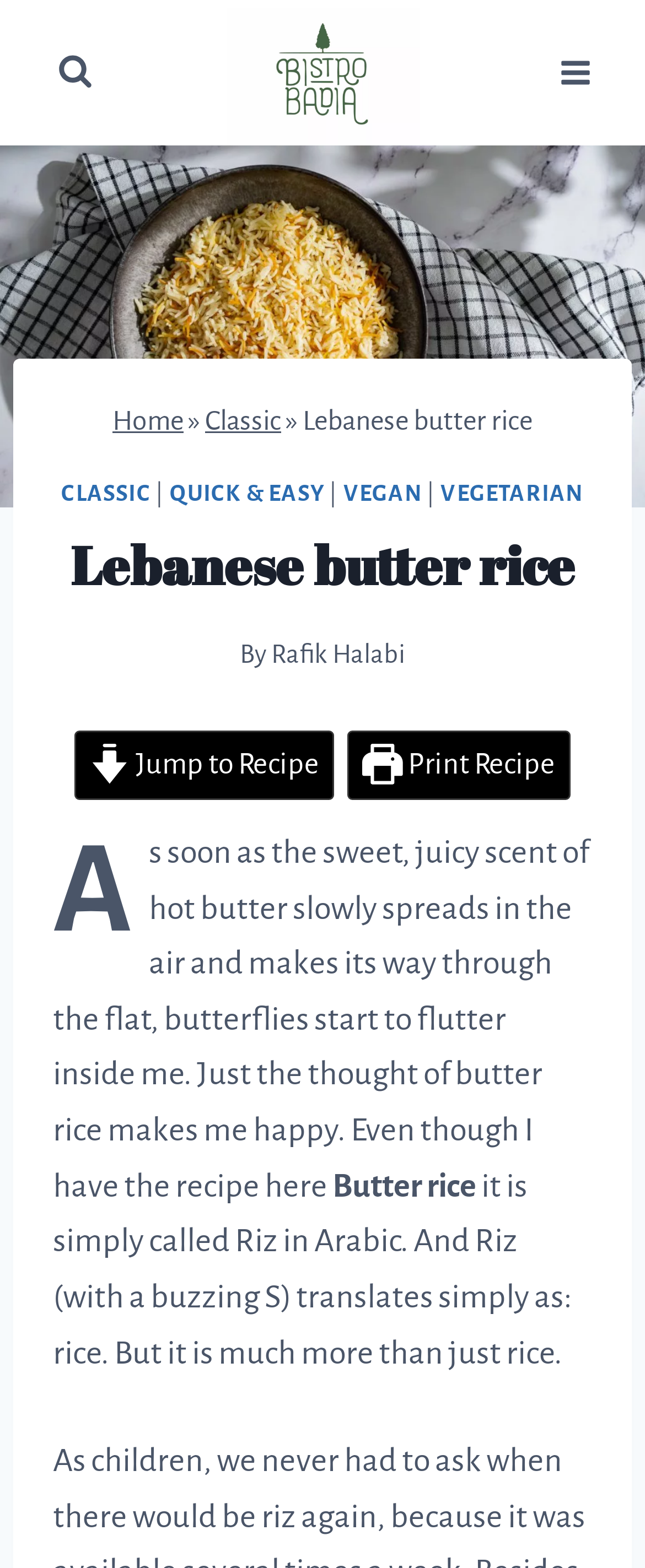Please answer the following question using a single word or phrase: 
What is the name of the recipe author?

Rafik Halabi